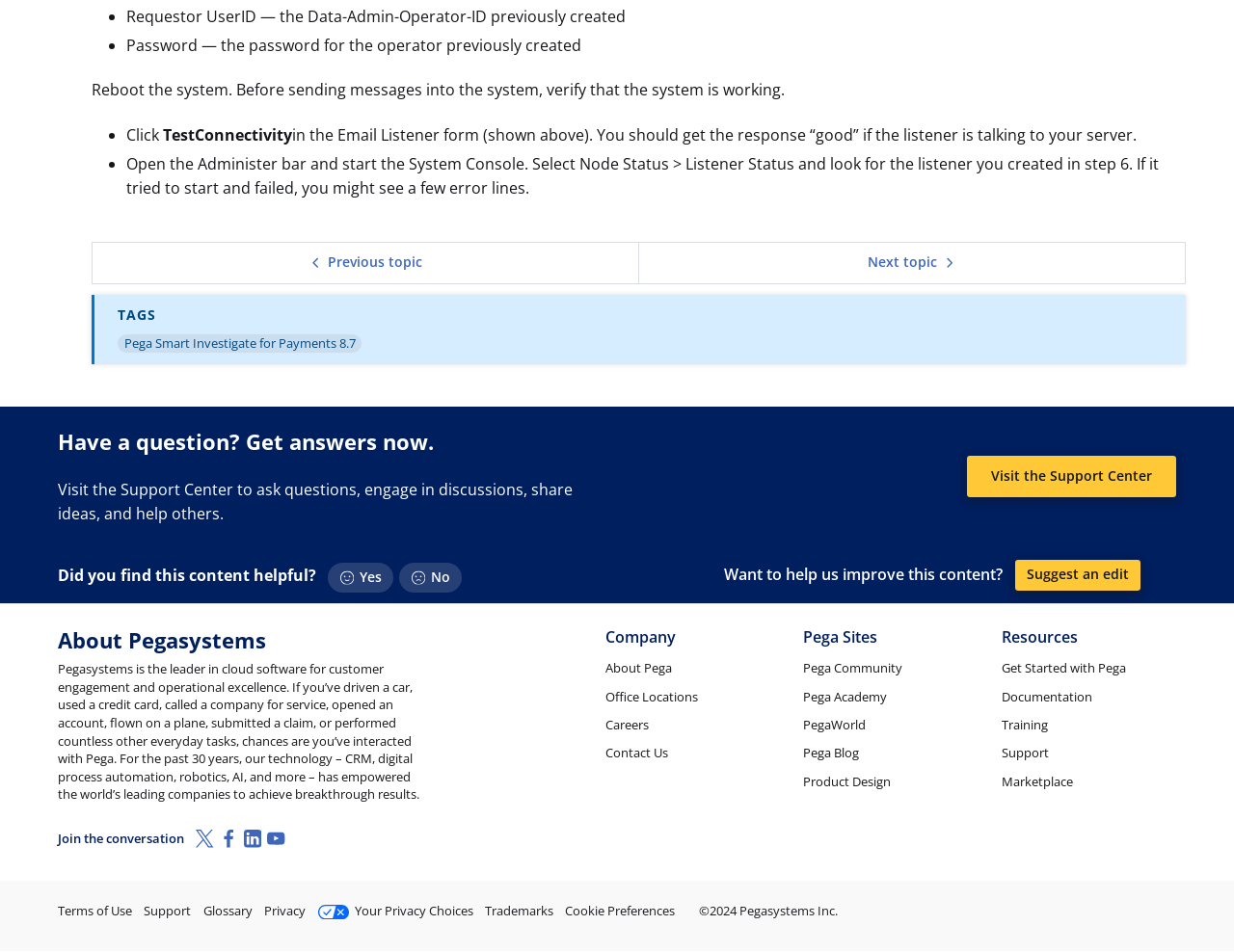Kindly provide the bounding box coordinates of the section you need to click on to fulfill the given instruction: "Click 'Suggest an edit'".

[0.822, 0.588, 0.924, 0.62]